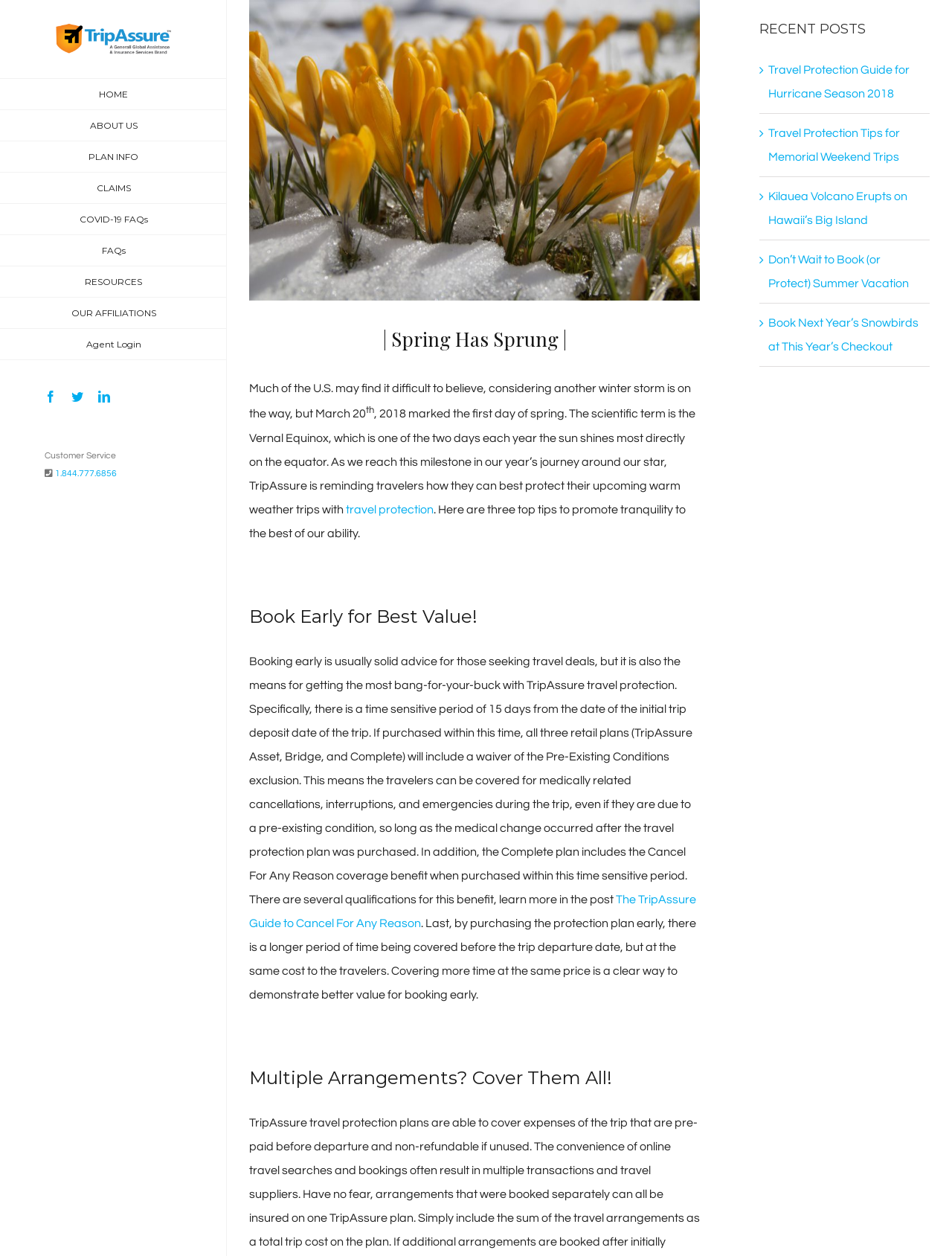Locate the bounding box coordinates of the clickable part needed for the task: "Visit Academy of European Law (ERA)".

None